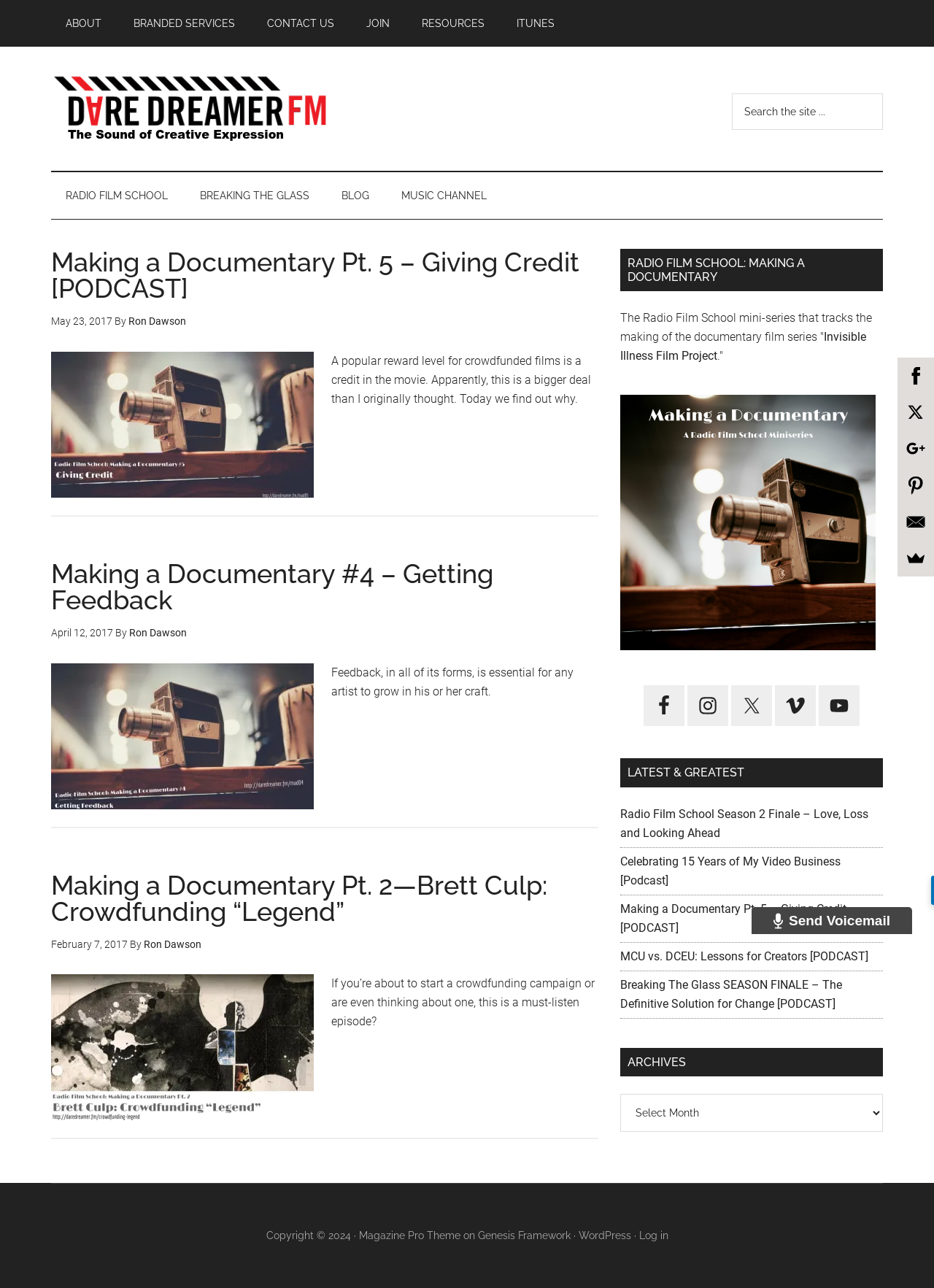Please identify the bounding box coordinates of the clickable area that will fulfill the following instruction: "Search the site". The coordinates should be in the format of four float numbers between 0 and 1, i.e., [left, top, right, bottom].

[0.784, 0.073, 0.945, 0.101]